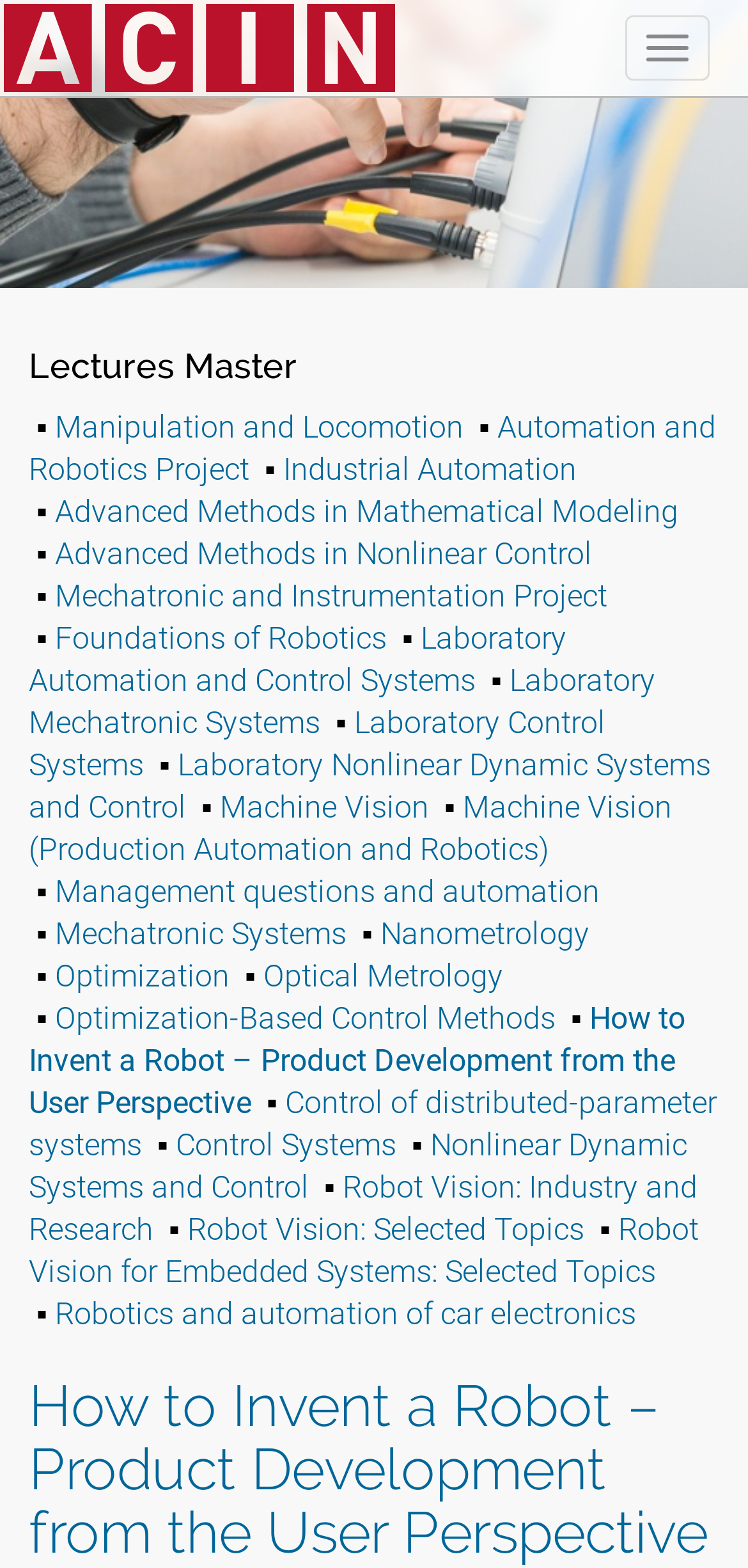Answer the question with a brief word or phrase:
What is the category of the link 'Machine Vision'?

Lectures Master